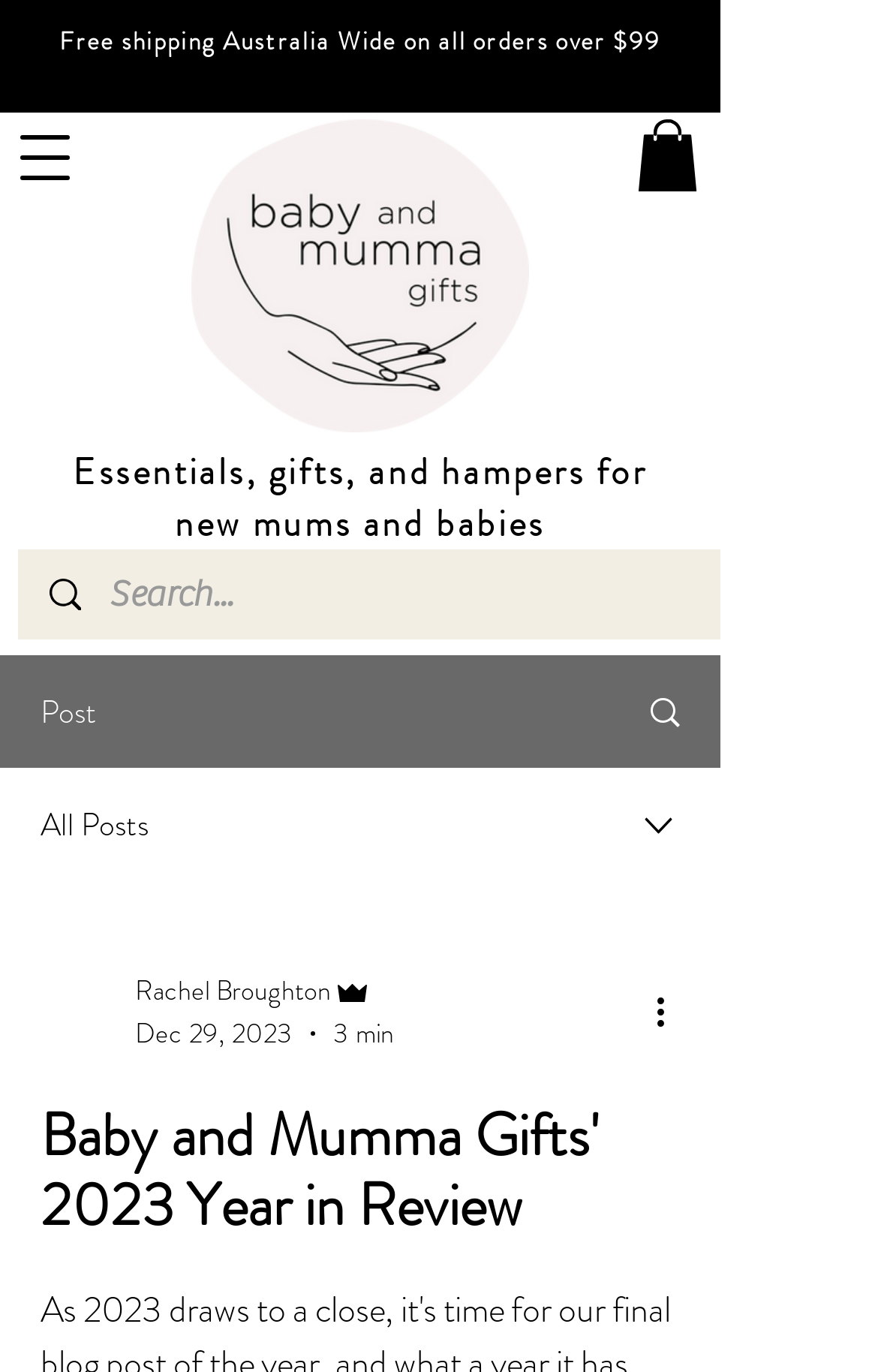How many slides are available in the slideshow?
Refer to the screenshot and respond with a concise word or phrase.

At least 2